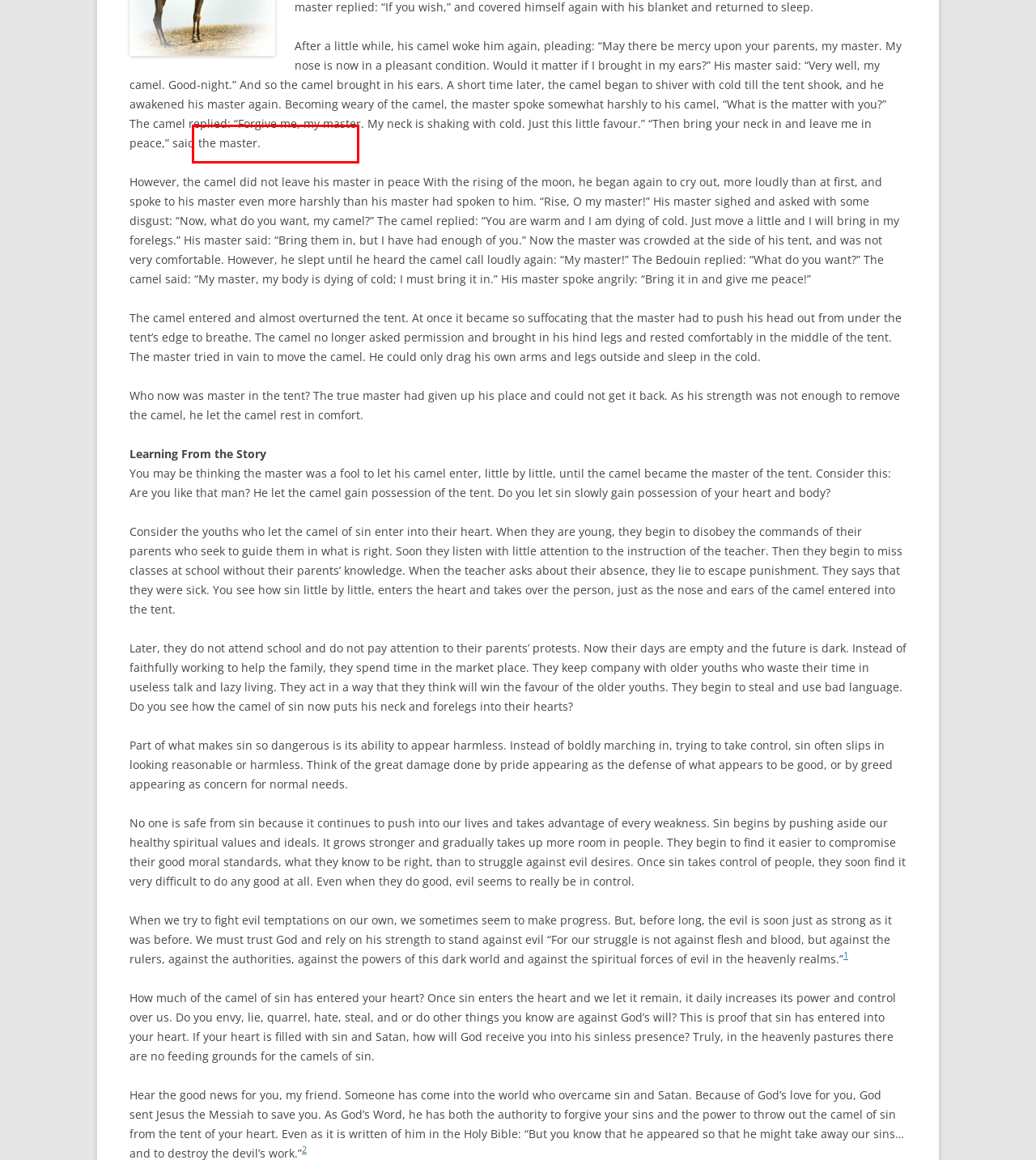A screenshot of a webpage is given with a red bounding box around a UI element. Choose the description that best matches the new webpage shown after clicking the element within the red bounding box. Here are the candidates:
A. The Wisdom of a Sheikh | International Bible Correspondence School
B. The Two Feathers | International Bible Correspondence School
C. The Stream | International Bible Correspondence School
D. The Day Huge Harry Met Hungry Harriett | International Bible Correspondence School
E. Rice, Egg, and Tea | International Bible Correspondence School
F. The Two Sons of Hassan | International Bible Correspondence School
G. Articles | International Bible Correspondence School
H. Contact Us | International Bible Correspondence School

B